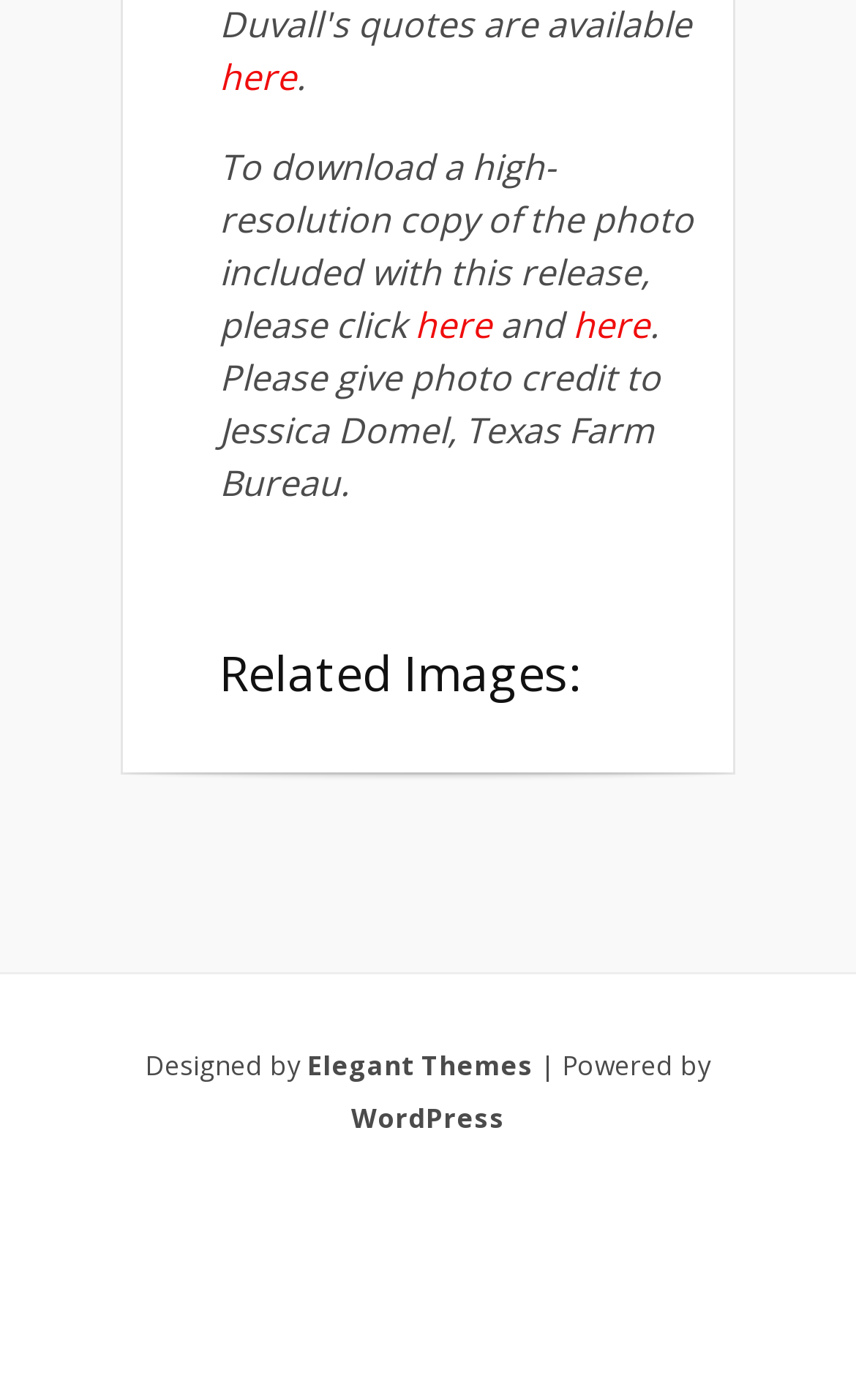Identify and provide the bounding box coordinates of the UI element described: "here". The coordinates should be formatted as [left, top, right, bottom], with each number being a float between 0 and 1.

[0.669, 0.214, 0.759, 0.249]